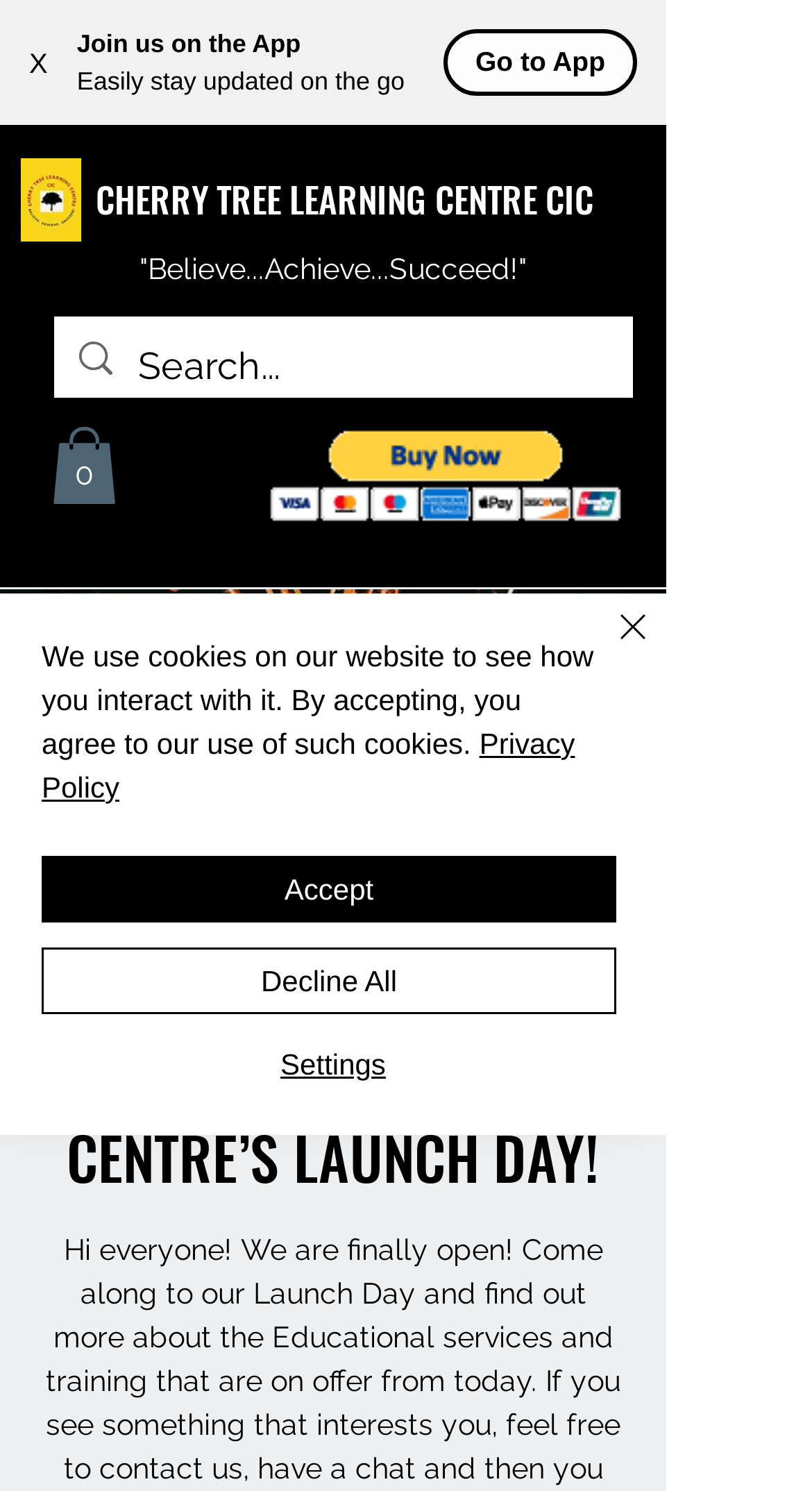Identify the bounding box coordinates for the UI element described as follows: "Accept". Ensure the coordinates are four float numbers between 0 and 1, formatted as [left, top, right, bottom].

[0.051, 0.574, 0.759, 0.619]